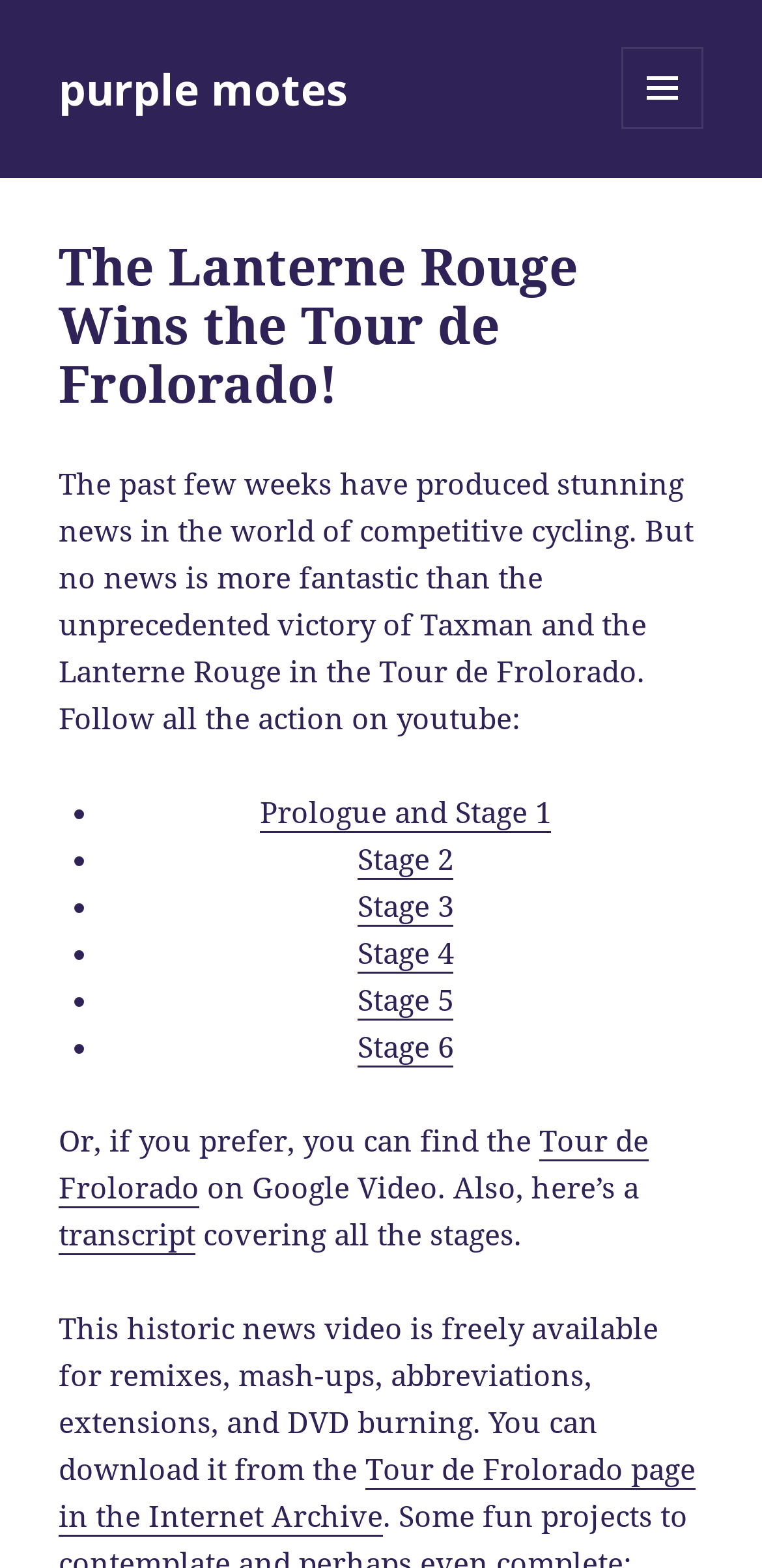Can you specify the bounding box coordinates for the region that should be clicked to fulfill this instruction: "Read the transcript".

[0.077, 0.774, 0.256, 0.8]